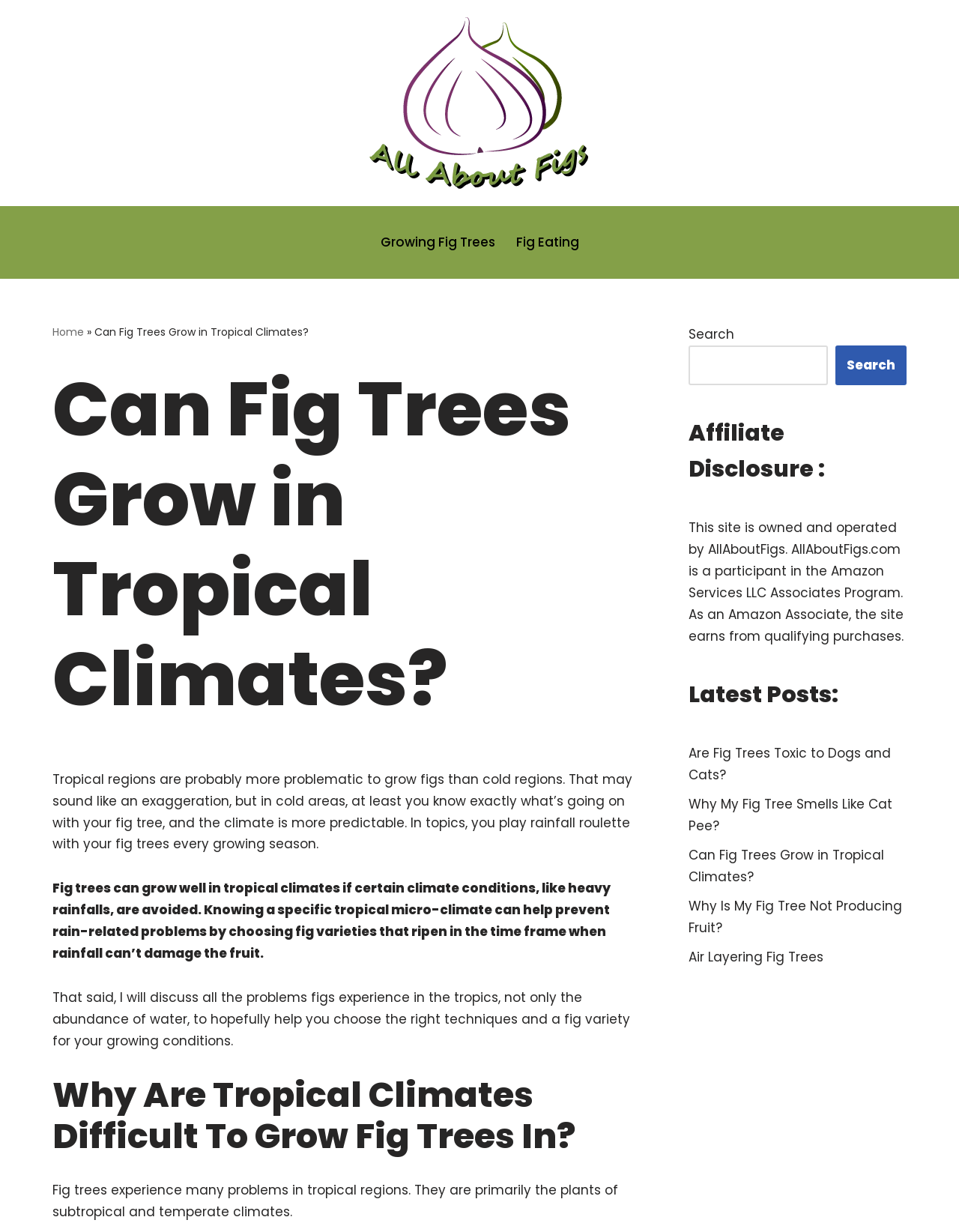Determine the bounding box coordinates of the clickable area required to perform the following instruction: "Search for a topic". The coordinates should be represented as four float numbers between 0 and 1: [left, top, right, bottom].

[0.718, 0.28, 0.863, 0.313]